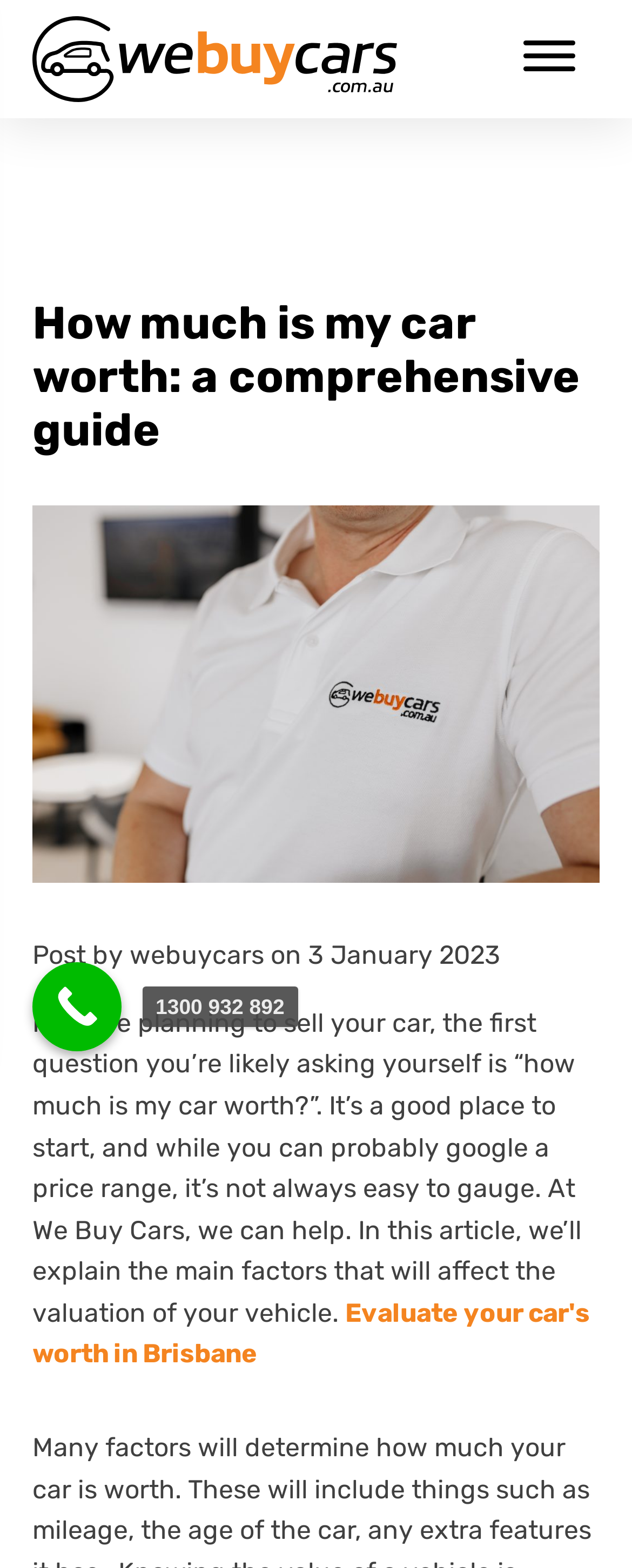What is the name of the company?
Look at the webpage screenshot and answer the question with a detailed explanation.

The name of the company can be found in the top-left corner of the webpage, where it says 'How Much is My Car Worth? - We Buy Cars'. This is also confirmed by the image and link with the same text.